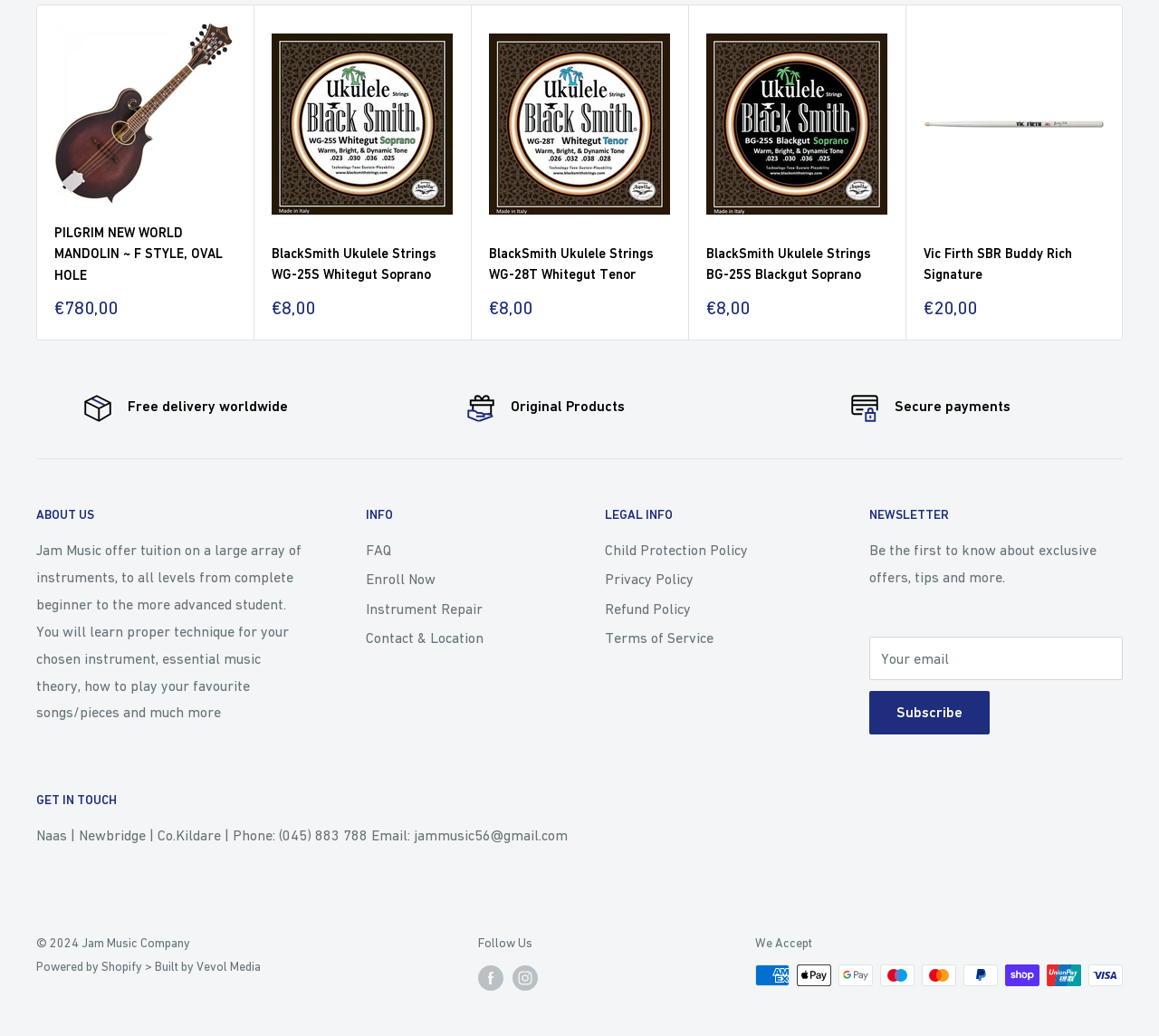Please provide the bounding box coordinates for the element that needs to be clicked to perform the instruction: "Click the 'Next' button". The coordinates must consist of four float numbers between 0 and 1, formatted as [left, top, right, bottom].

[0.955, 0.151, 0.982, 0.182]